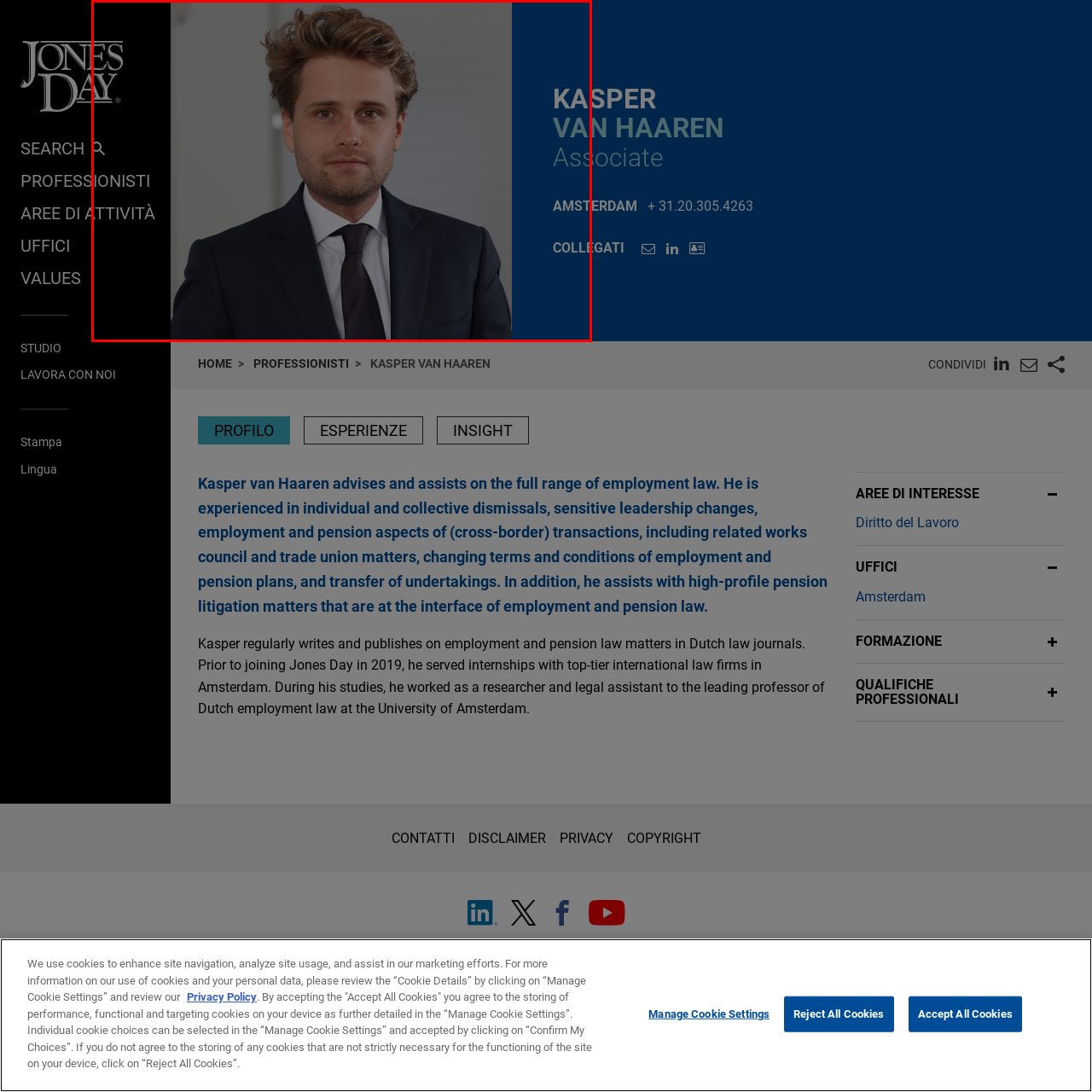What is the location of Kasper van Haaren?
View the image encased in the red bounding box and respond with a detailed answer informed by the visual information.

The caption states that beside Kasper van Haaren, his name is highlighted along with his title 'Associate' and location 'Amsterdam', which suggests that his location is Amsterdam.